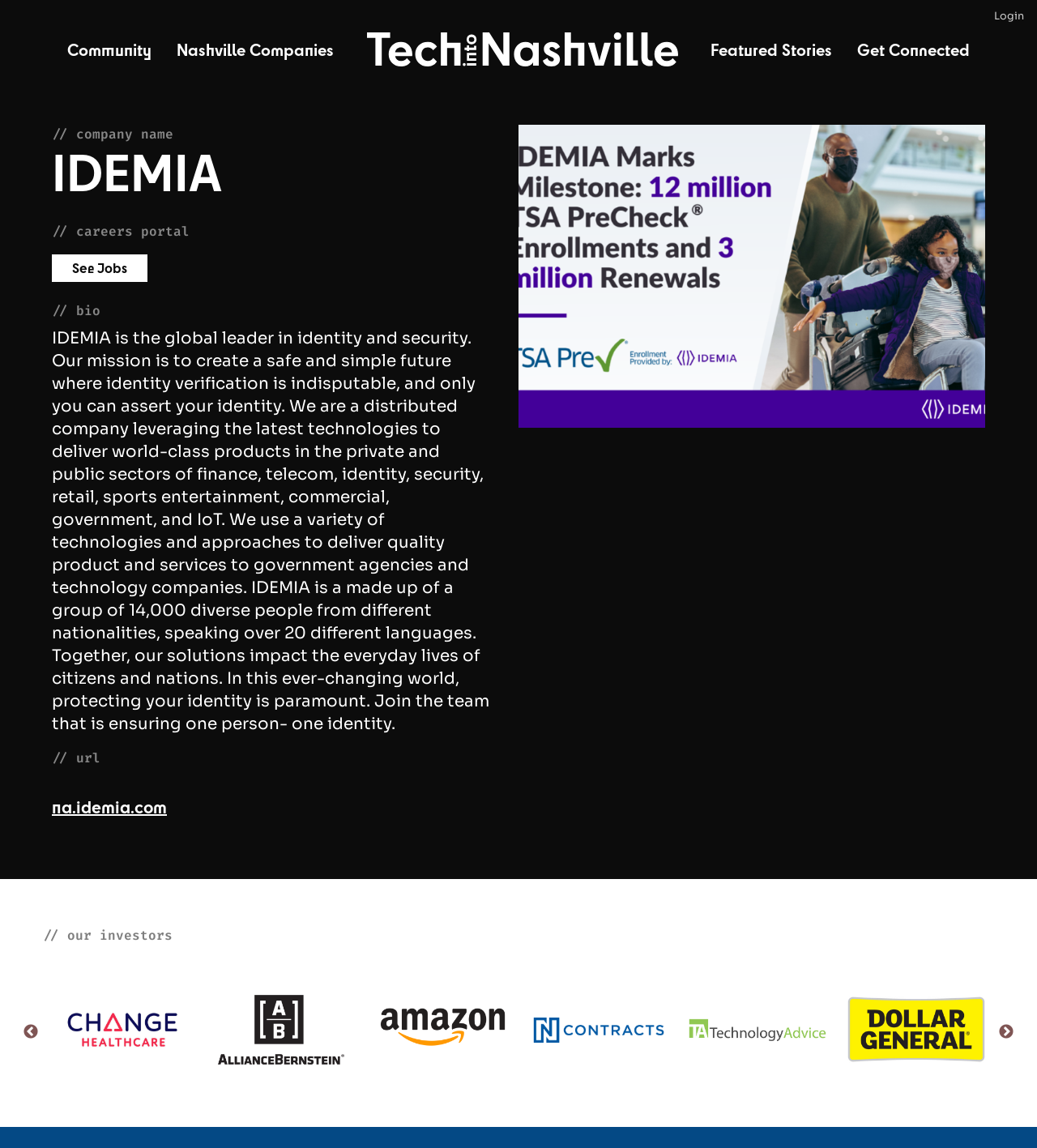Answer briefly with one word or phrase:
What is the company name?

IDEMIA